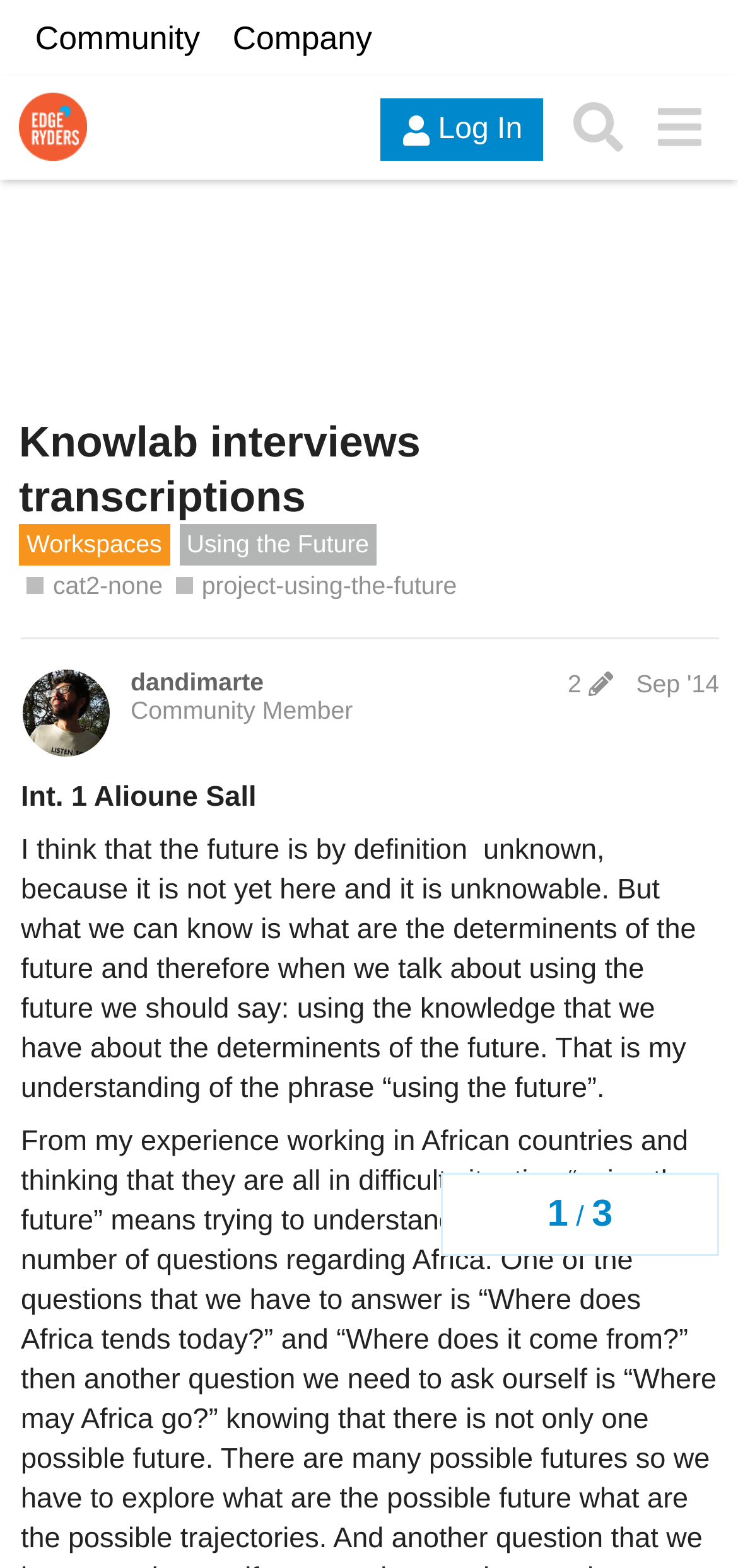What is the topic progress?
Using the image, provide a concise answer in one word or a short phrase.

1/3